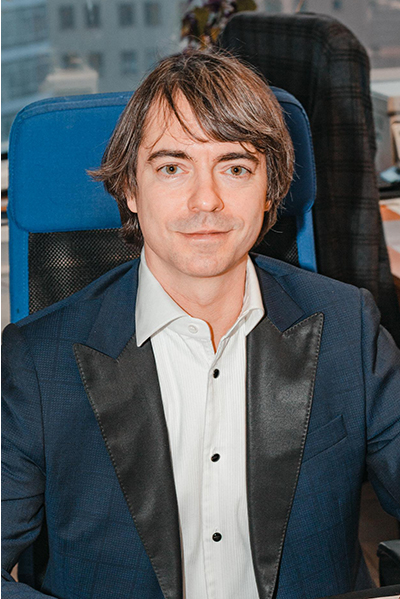What is the individual's role in the organization?
Using the image as a reference, answer the question in detail.

The individual represents the voice of leadership within the organization, participating in the message delivered in the segment titled 'A Word from CEO', which suggests that he is the CEO of the company.